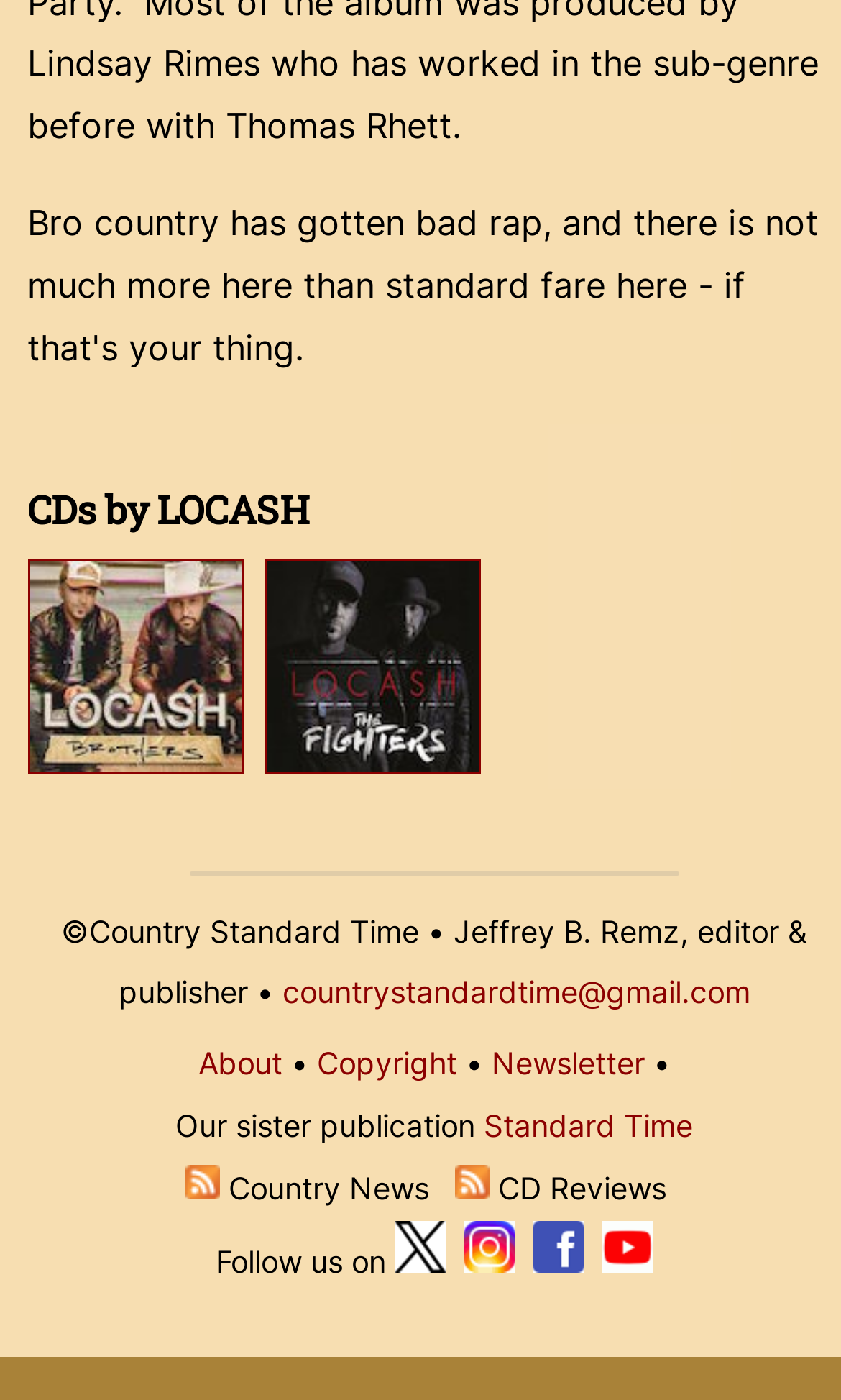What is the email address of the editor and publisher?
Using the image as a reference, answer the question with a short word or phrase.

countrystandardtime@gmail.com